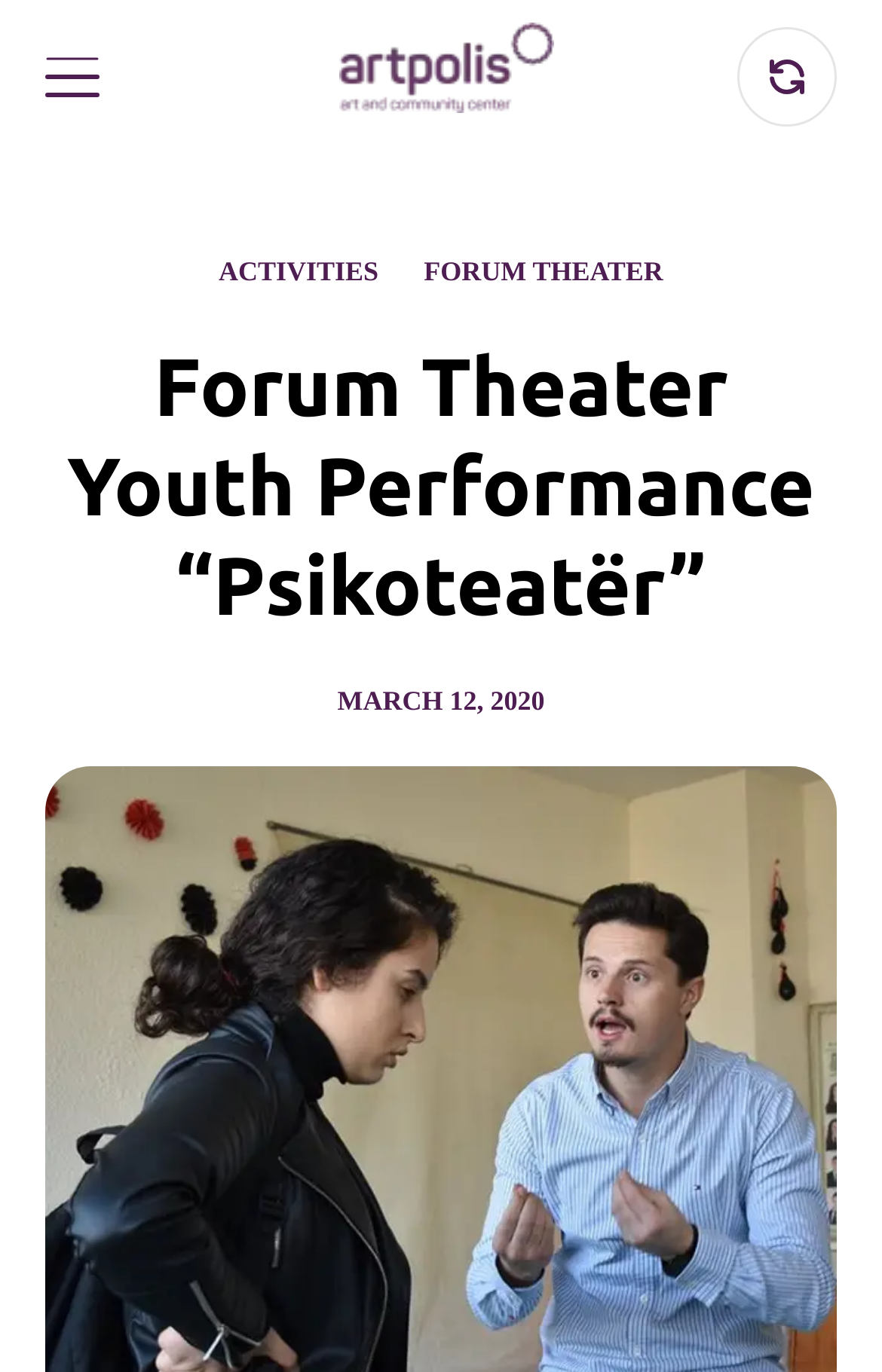Answer this question in one word or a short phrase: What is the date mentioned on the webpage?

MARCH 12, 2020